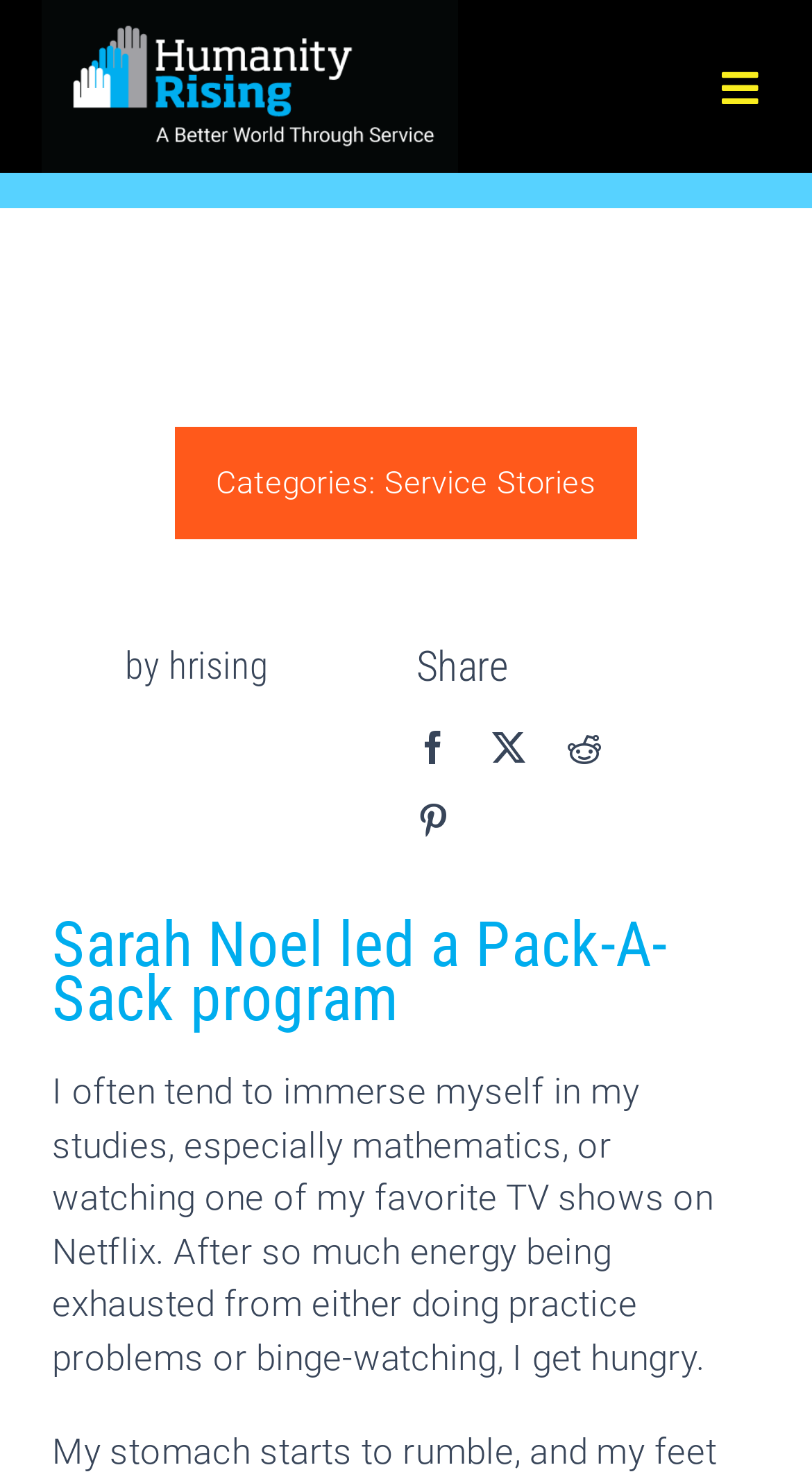Locate the coordinates of the bounding box for the clickable region that fulfills this instruction: "Open the MENU".

None